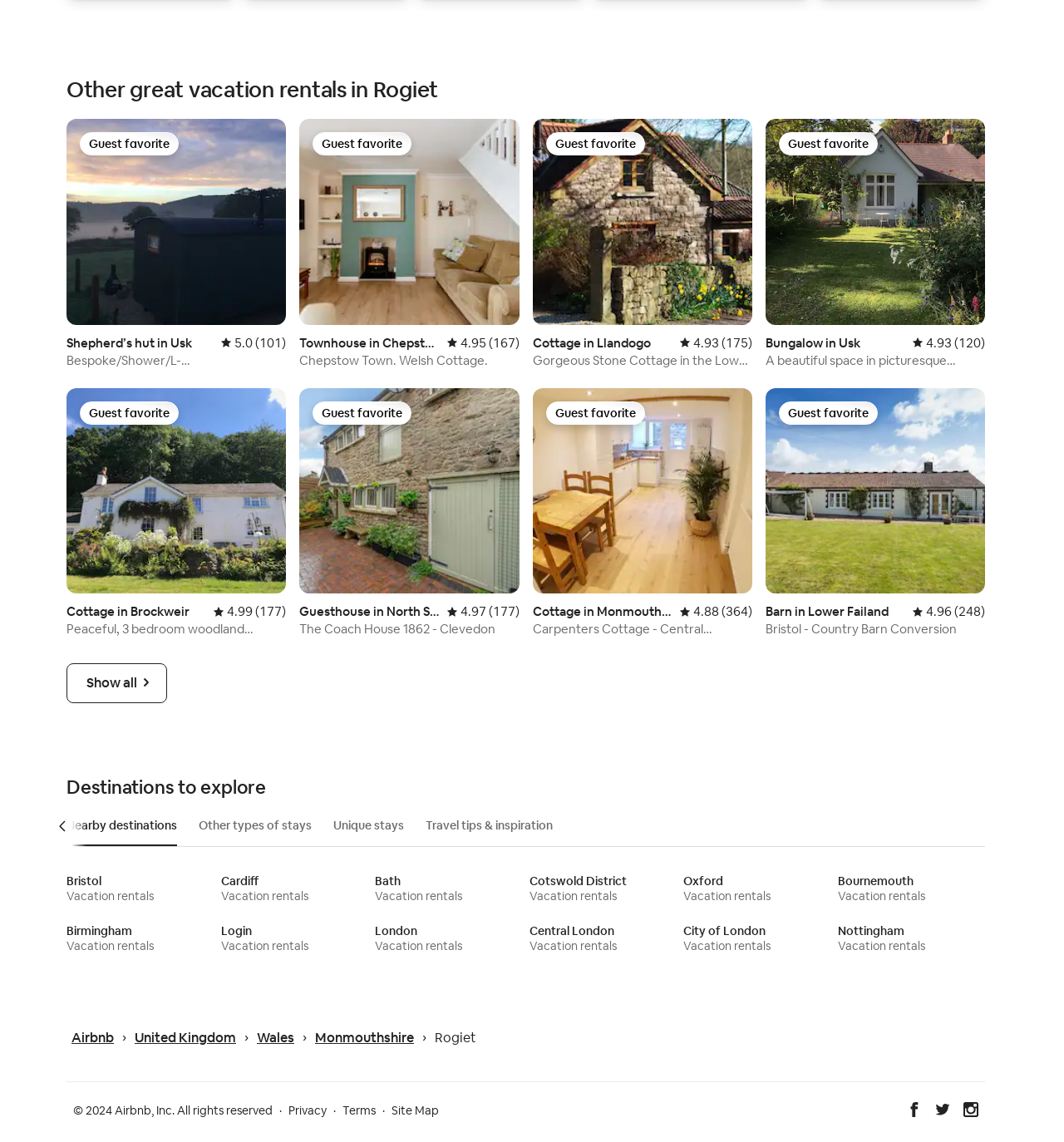Please find the bounding box coordinates of the element that you should click to achieve the following instruction: "Click on Shepherd’s hut in Usk". The coordinates should be presented as four float numbers between 0 and 1: [left, top, right, bottom].

[0.062, 0.104, 0.269, 0.322]